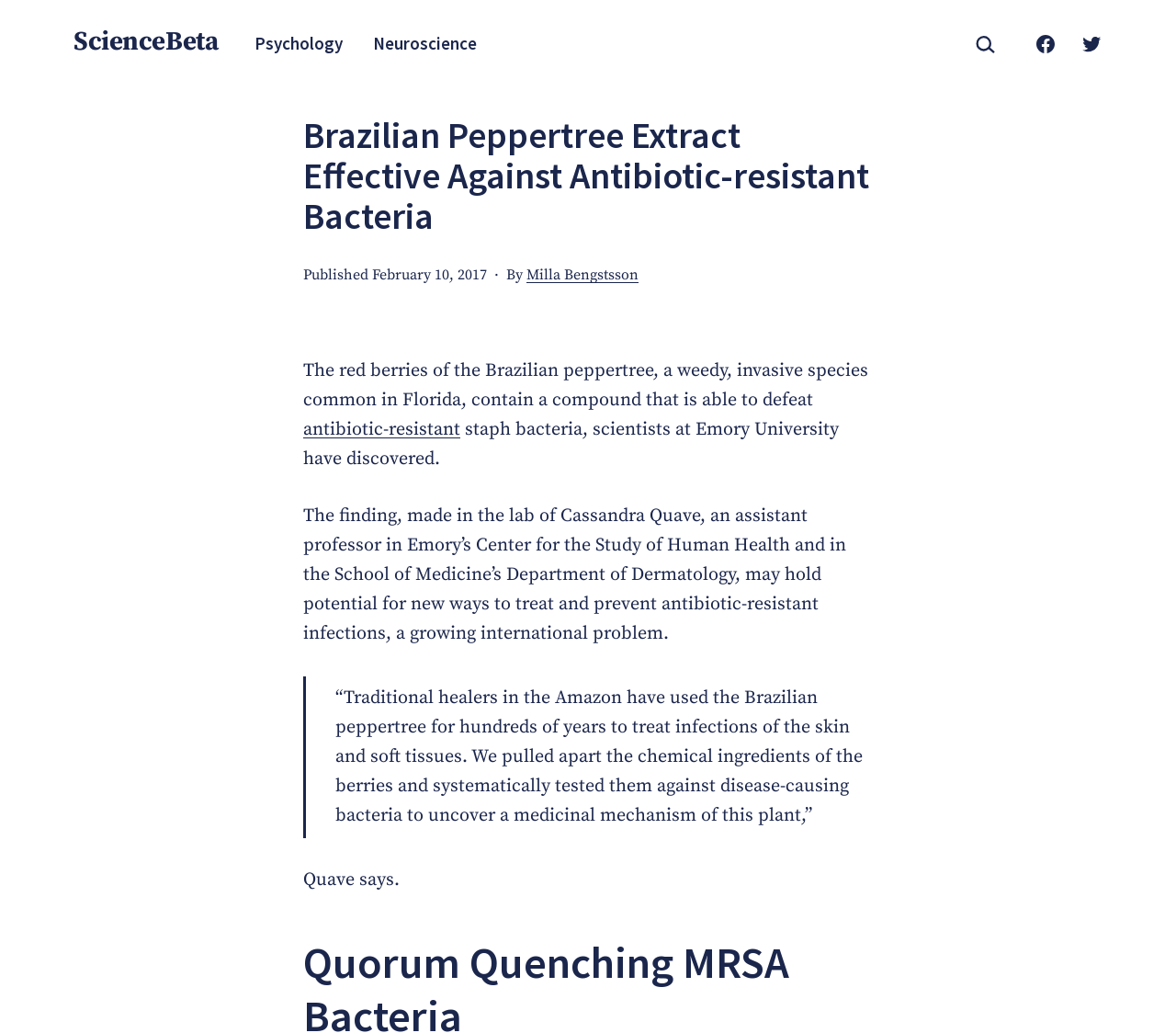Use a single word or phrase to answer the following:
What is the name of the author of this article?

Milla Bengstsson